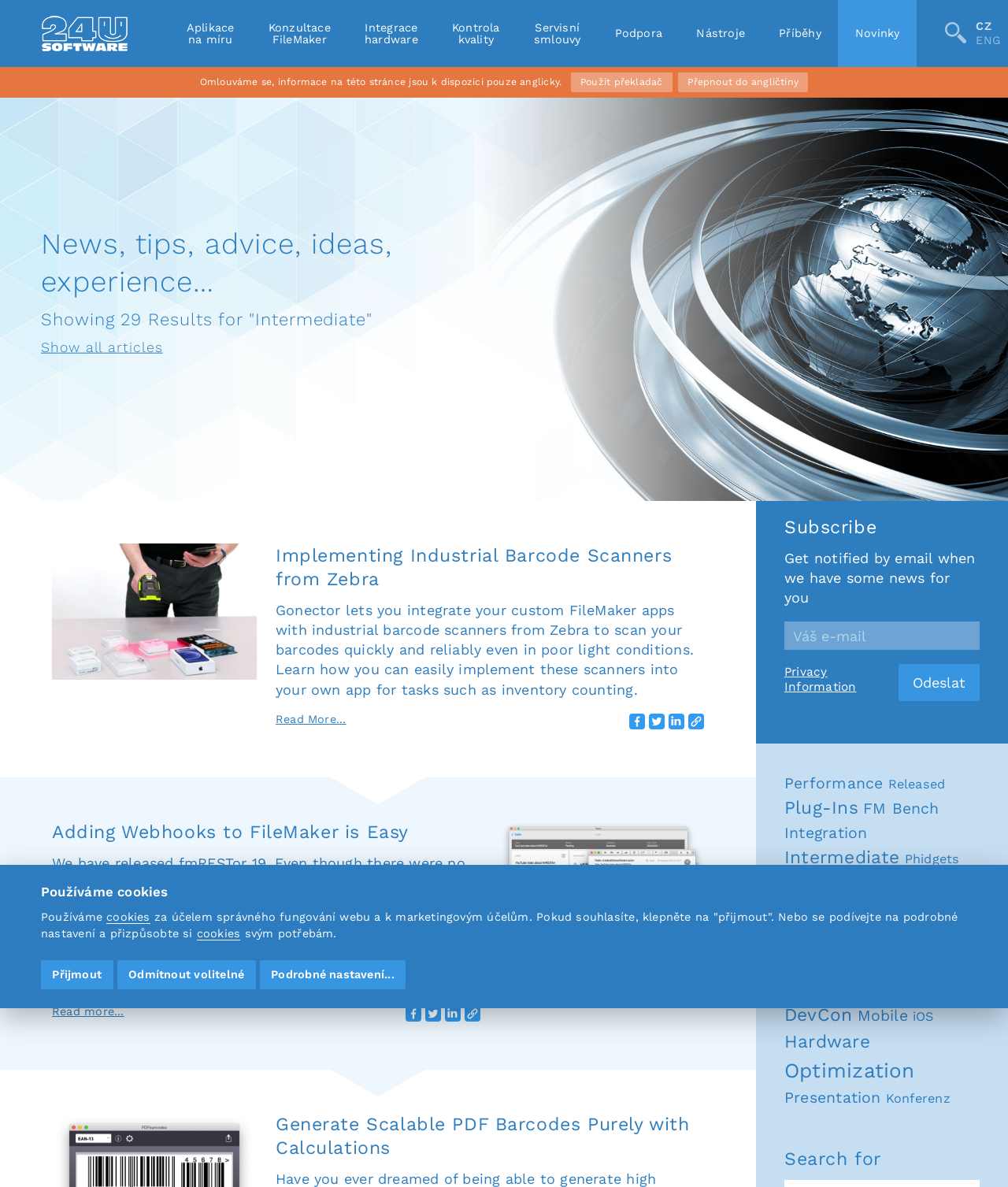Kindly provide the bounding box coordinates of the section you need to click on to fulfill the given instruction: "Subscribe to the newsletter".

[0.778, 0.524, 0.972, 0.548]